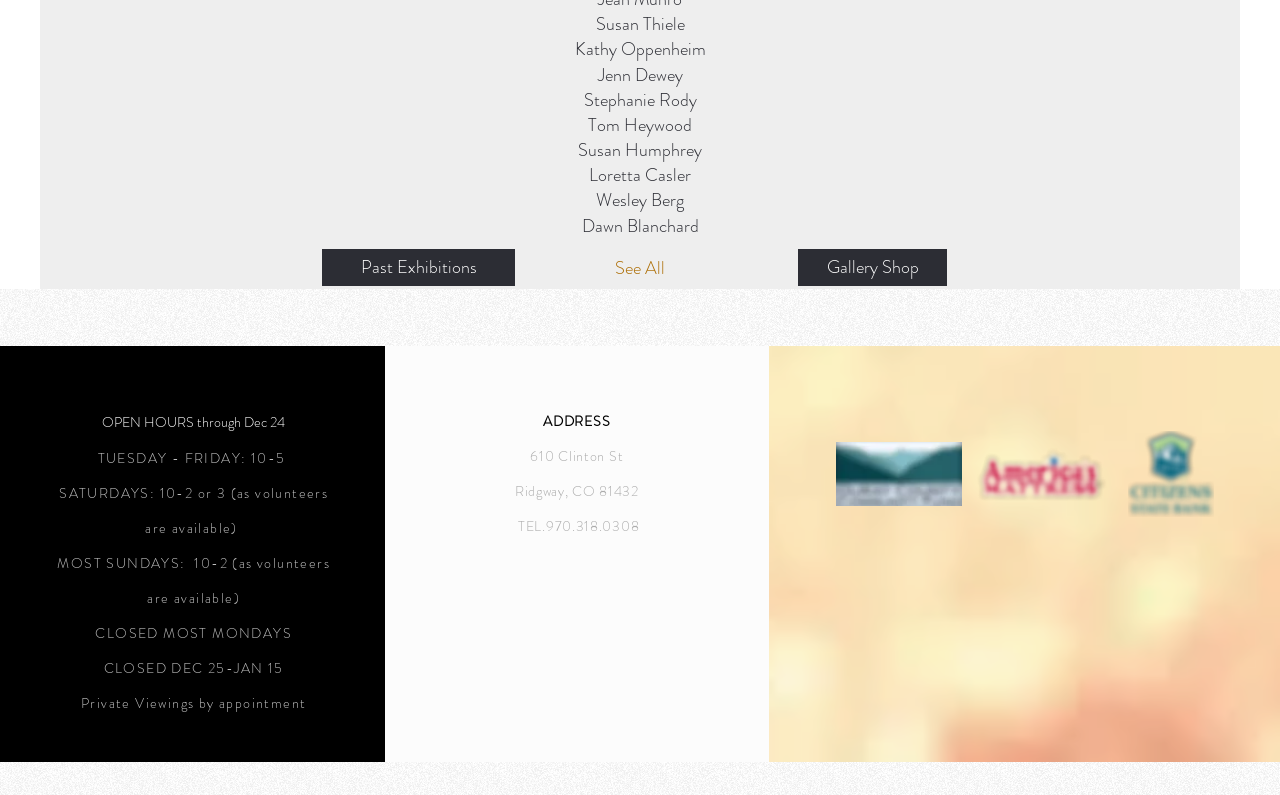Calculate the bounding box coordinates of the UI element given the description: "Past Exhibitions".

[0.252, 0.313, 0.402, 0.36]